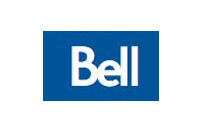Provide a thorough description of the image presented.

The image features the logo of Bell, a prominent telecommunications company in Canada. Set against a blue background, the logo prominently displays the word "Bell" in a clean and modern typeface, emphasizing the brand's identity in the telecommunications industry. This logo is often associated with various services offered by Bell, including internet, television, and mobile services. It is located within a section of a webpage discussing complaints related to Bell, providing direct access to customer service information, such as email and phone contacts for consumer assistance.